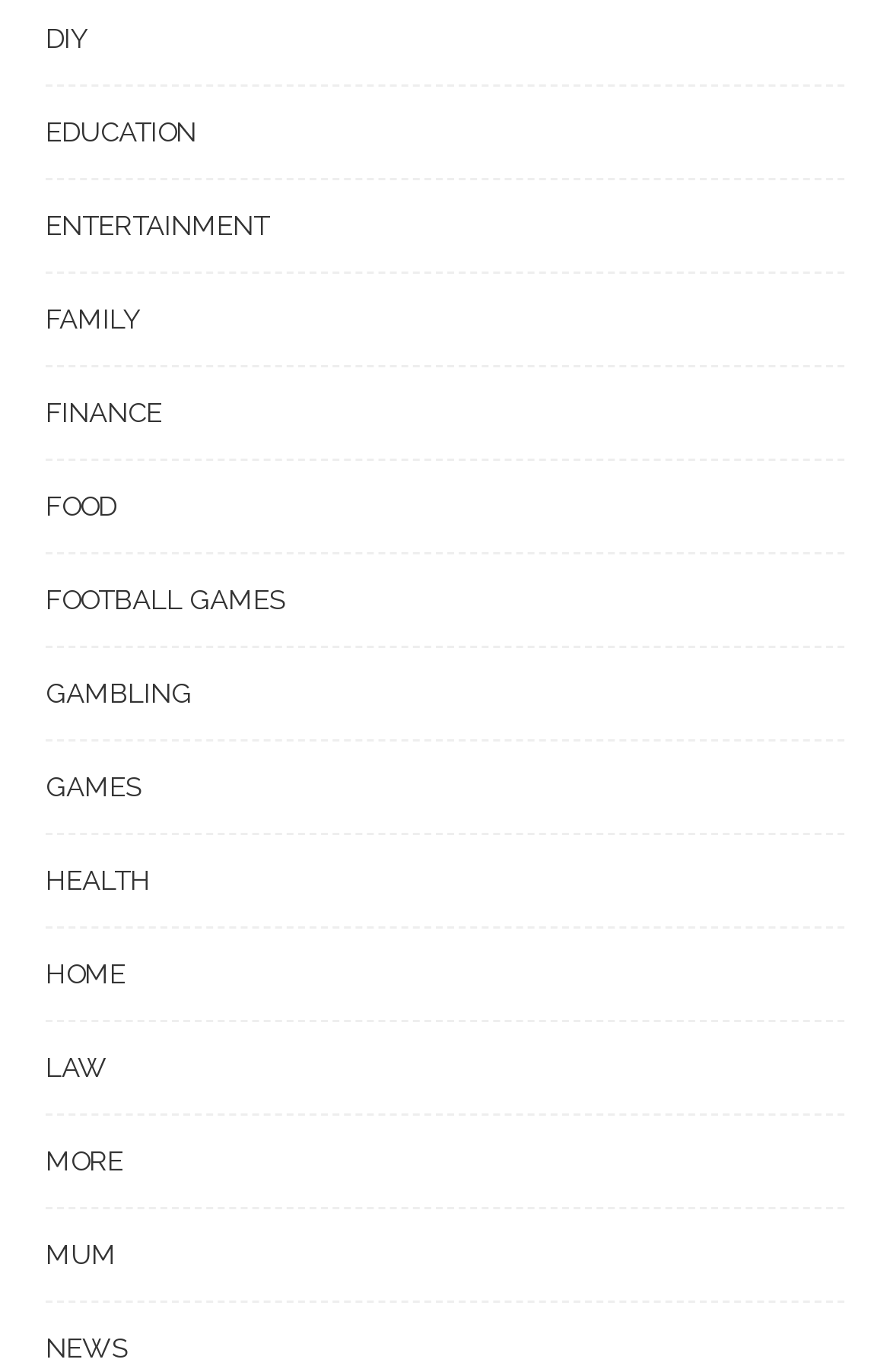Find the bounding box coordinates for the area you need to click to carry out the instruction: "check out FOOTBALL GAMES". The coordinates should be four float numbers between 0 and 1, indicated as [left, top, right, bottom].

[0.051, 0.42, 0.949, 0.472]